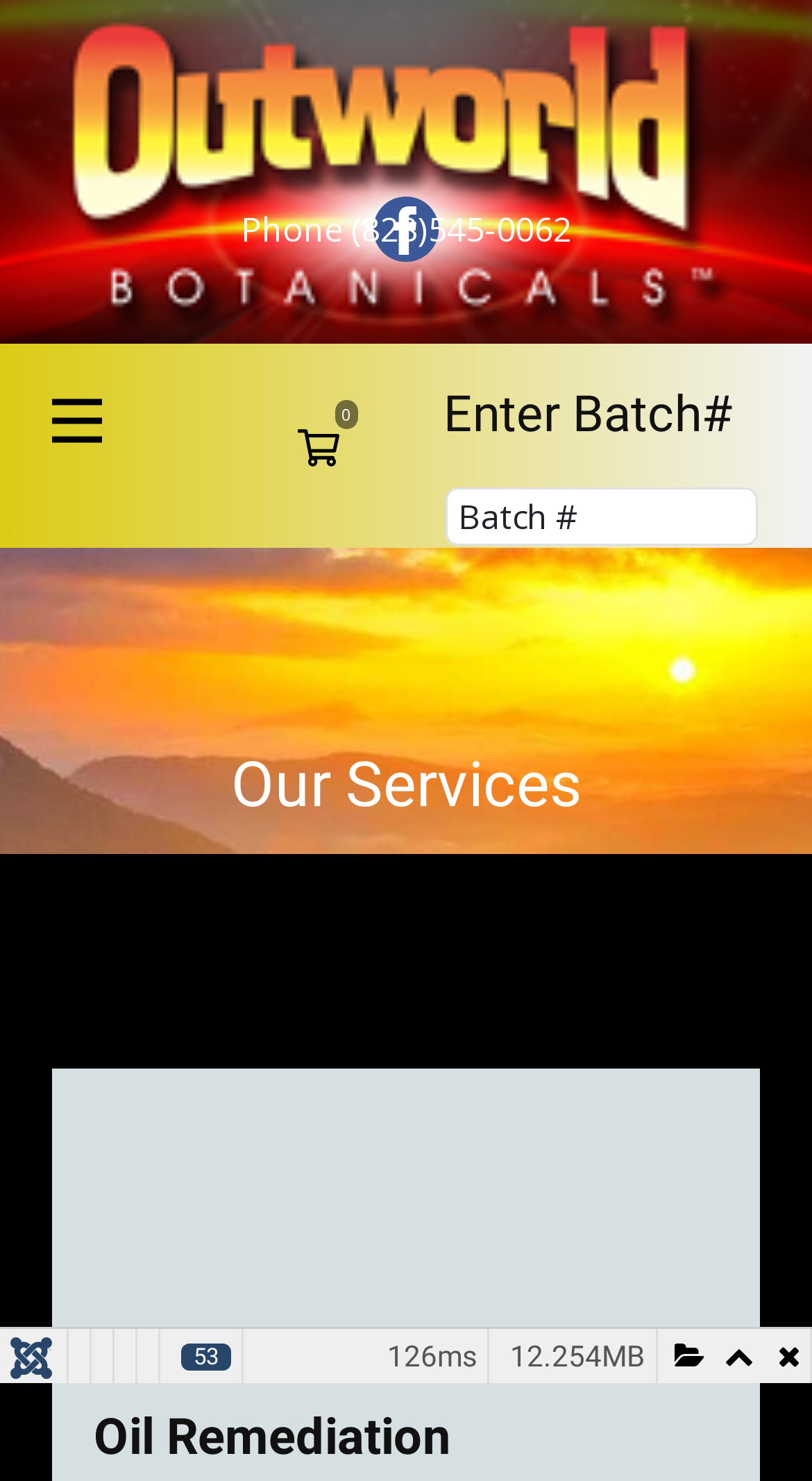Identify the bounding box coordinates for the element that needs to be clicked to fulfill this instruction: "Enter batch number". Provide the coordinates in the format of four float numbers between 0 and 1: [left, top, right, bottom].

[0.549, 0.33, 0.933, 0.369]